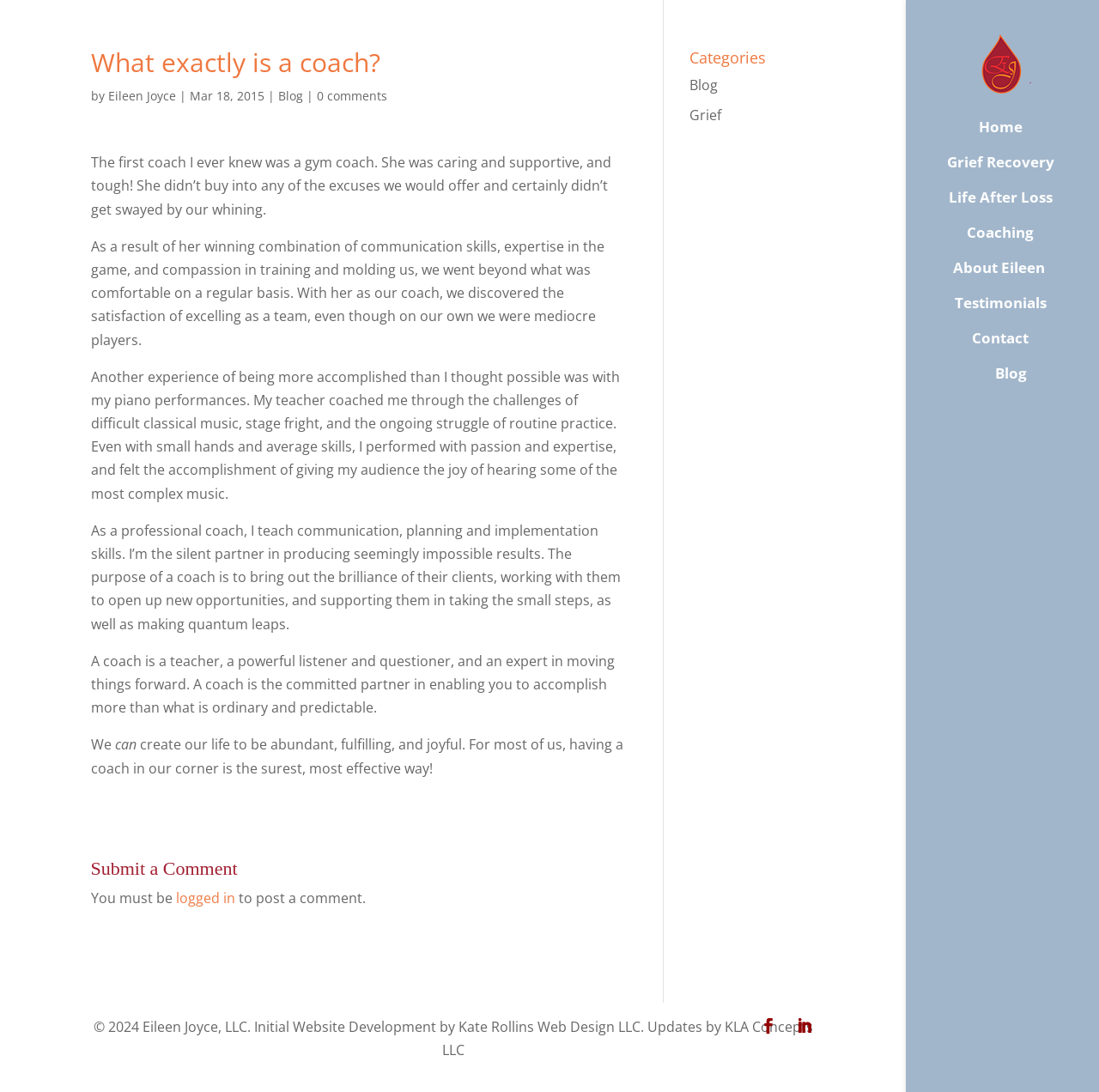Determine the bounding box for the UI element that matches this description: "About Eileen ​".

[0.848, 0.237, 0.988, 0.269]